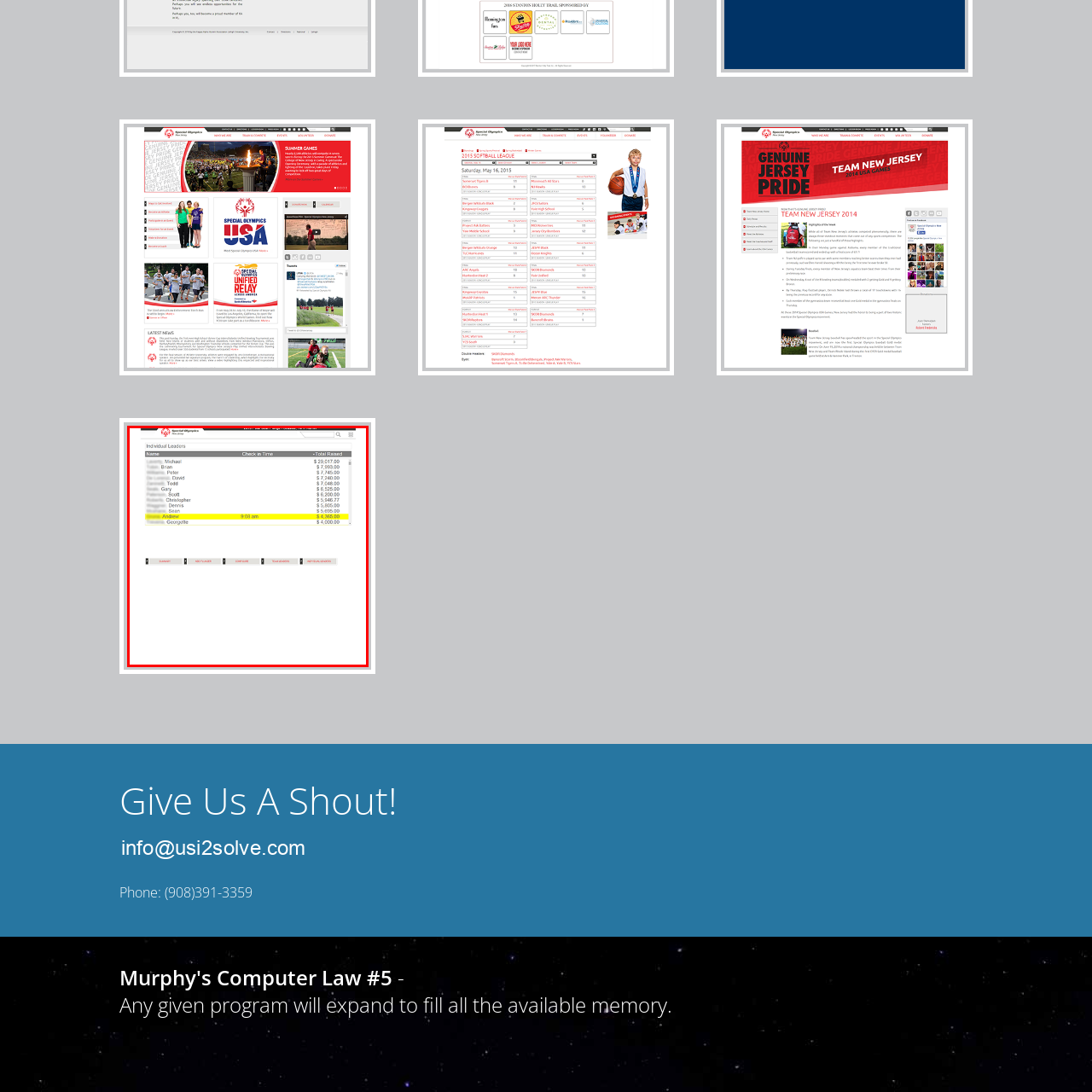Describe in detail what is happening in the image highlighted by the red border.

The image displays a leaderboard for the Individual Leaders of a fundraising event associated with Special Olympics New Jersey. It highlights participants' names, their check-in times, and the total amounts raised. Notable individuals include Michael, Brian, Peter, David, Gary, Todd, and others, with specific emphasis on Andrew, who checked in at 9:03 AM and raised $4,365.00, drawing attention with a yellow highlight. This leaderboard serves to recognize the efforts of individual fundraisers, showcasing their commitment and contributions to the event.